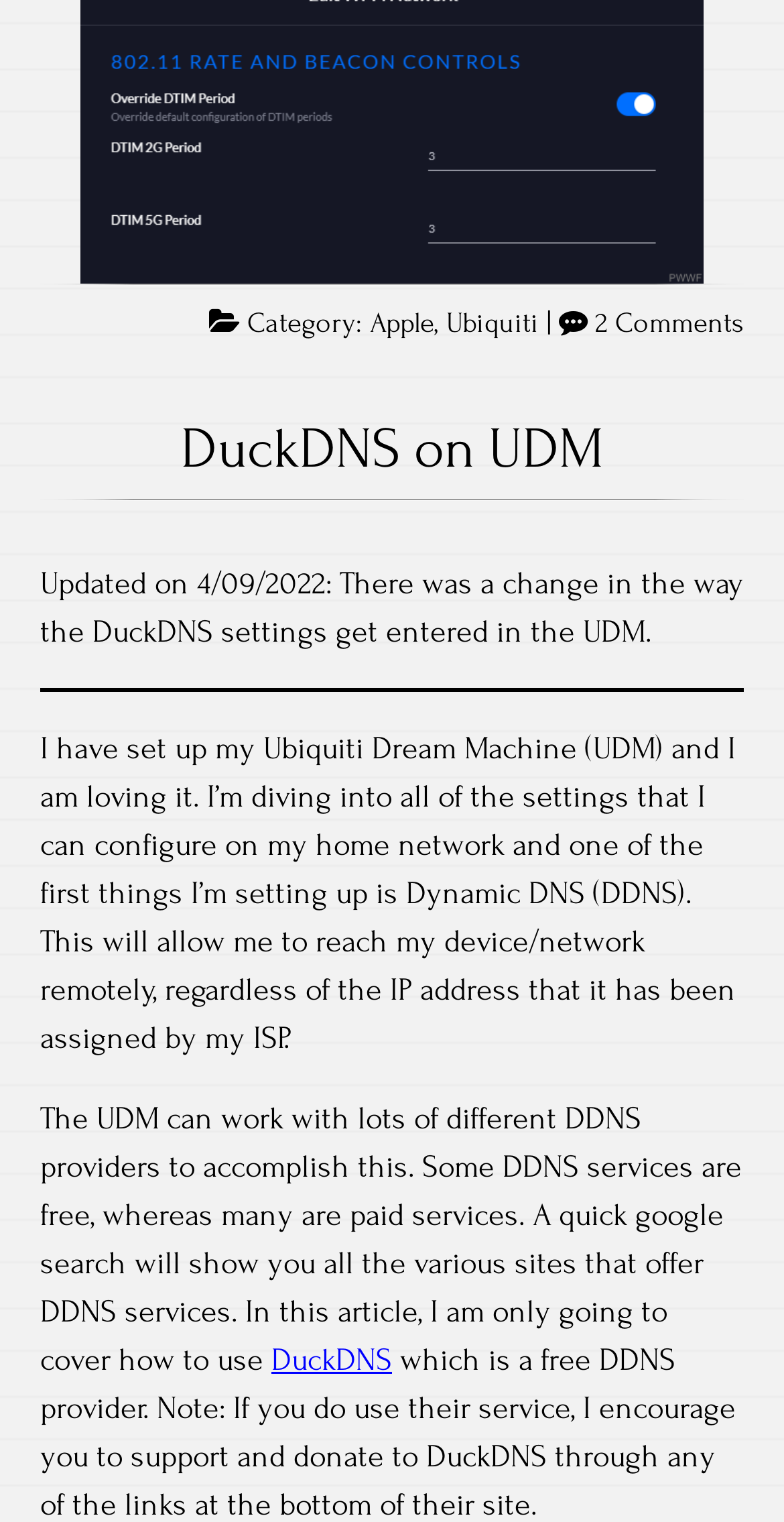Locate the UI element described by DuckDNS on UDM and provide its bounding box coordinates. Use the format (top-left x, top-left y, bottom-right x, bottom-right y) with all values as floating point numbers between 0 and 1.

[0.231, 0.273, 0.769, 0.315]